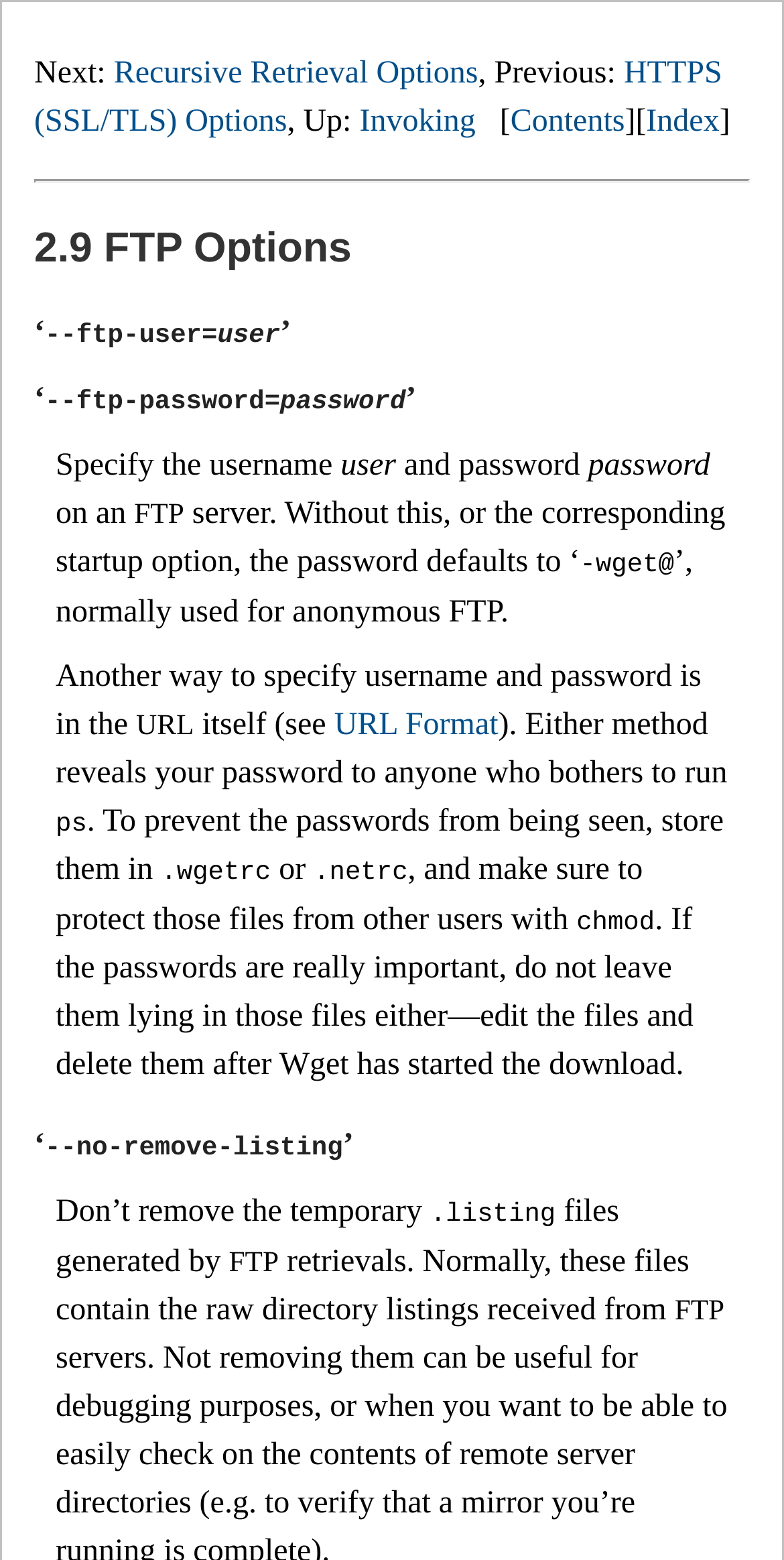For the given element description Recursive Retrieval Options, determine the bounding box coordinates of the UI element. The coordinates should follow the format (top-left x, top-left y, bottom-right x, bottom-right y) and be within the range of 0 to 1.

[0.145, 0.036, 0.61, 0.058]